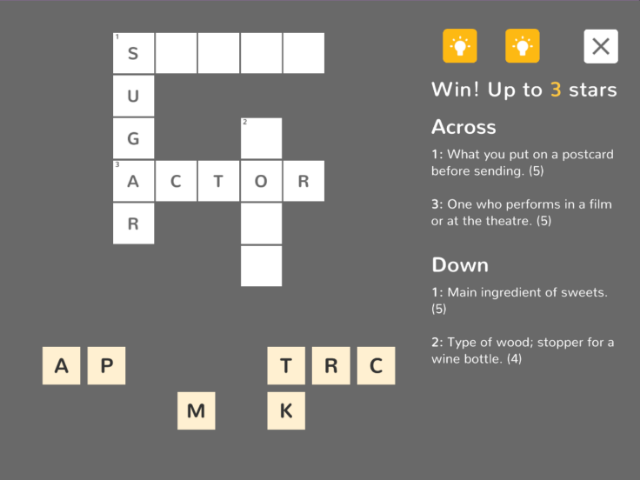Can you look at the image and give a comprehensive answer to the question:
How many stars can players win at most?

According to the caption, a box at the top of the interface indicates that players can win up to three stars, which rewards their progress in solving the crossword puzzle.